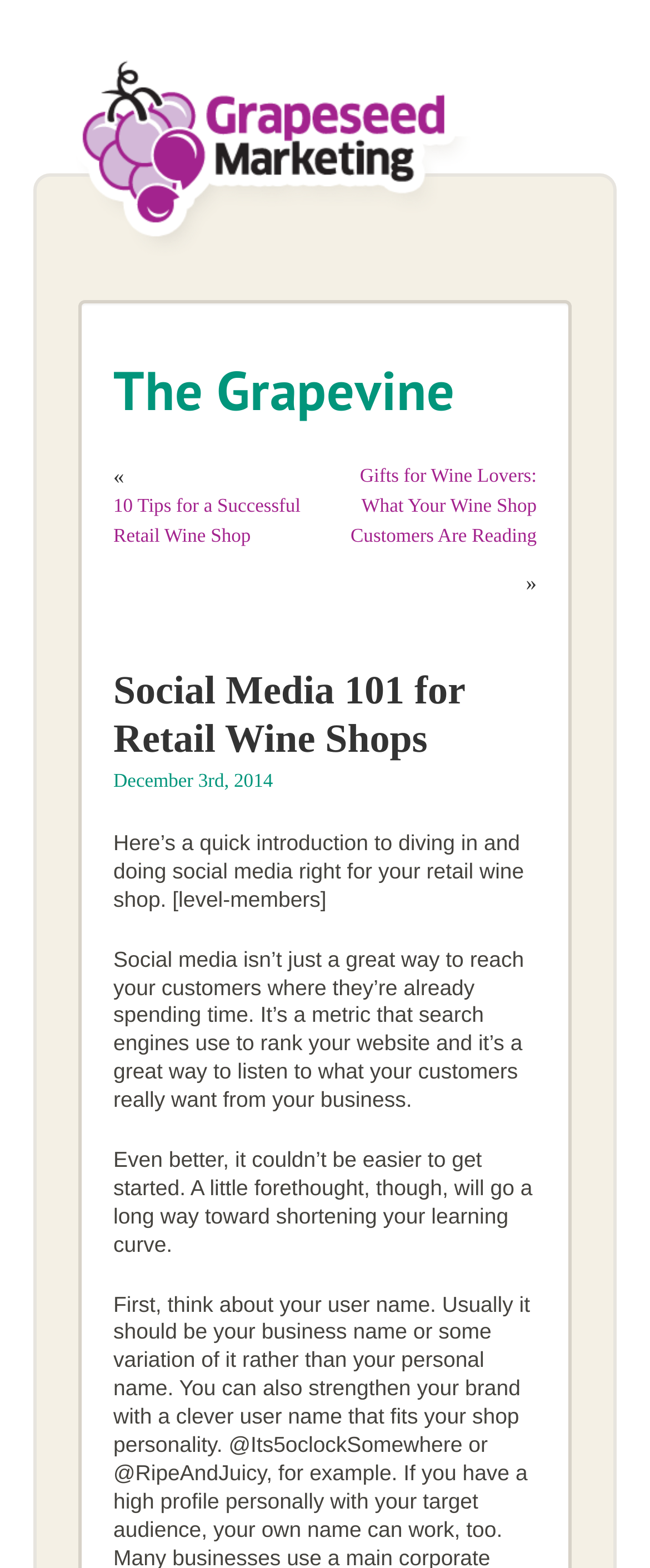What is the topic of the article?
Make sure to answer the question with a detailed and comprehensive explanation.

The topic of the article can be found in the main heading of the webpage, which is 'Social Media 101 for Retail Wine Shops'. This heading is located below the company logo and name.